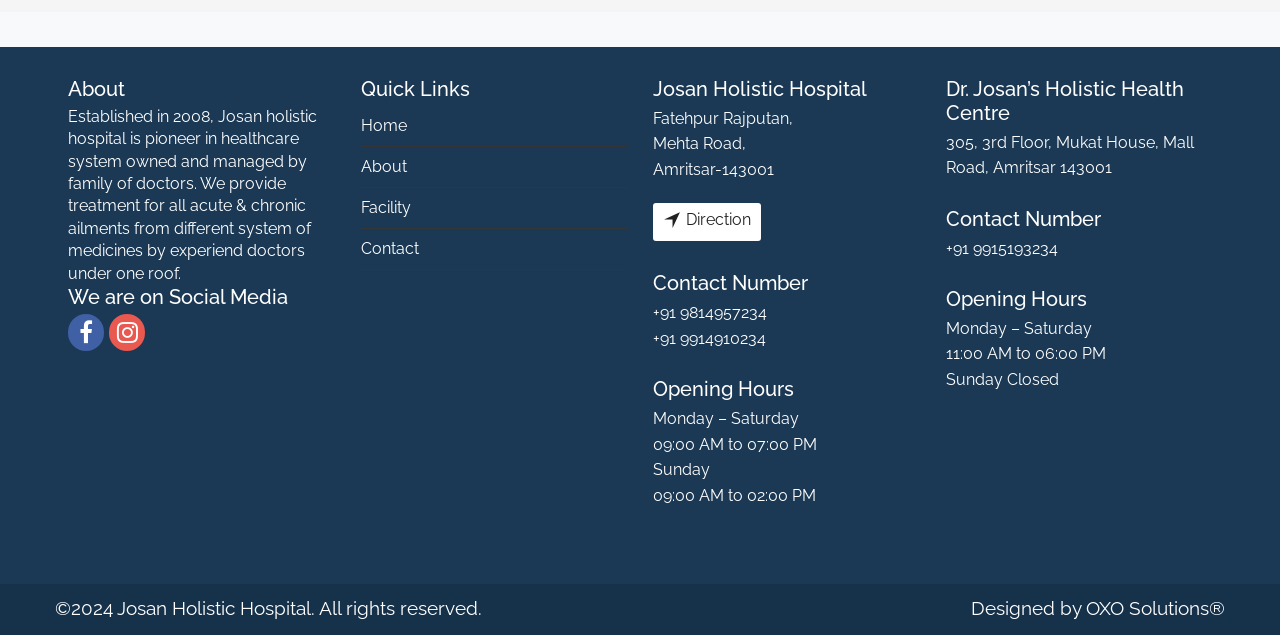Based on the image, please respond to the question with as much detail as possible:
What is the name of the hospital?

The name of the hospital can be found in the heading 'Josan Holistic Hospital' which is located at the top left of the webpage, and also in the link 'Josan Holistic Hospital' at the bottom of the webpage.